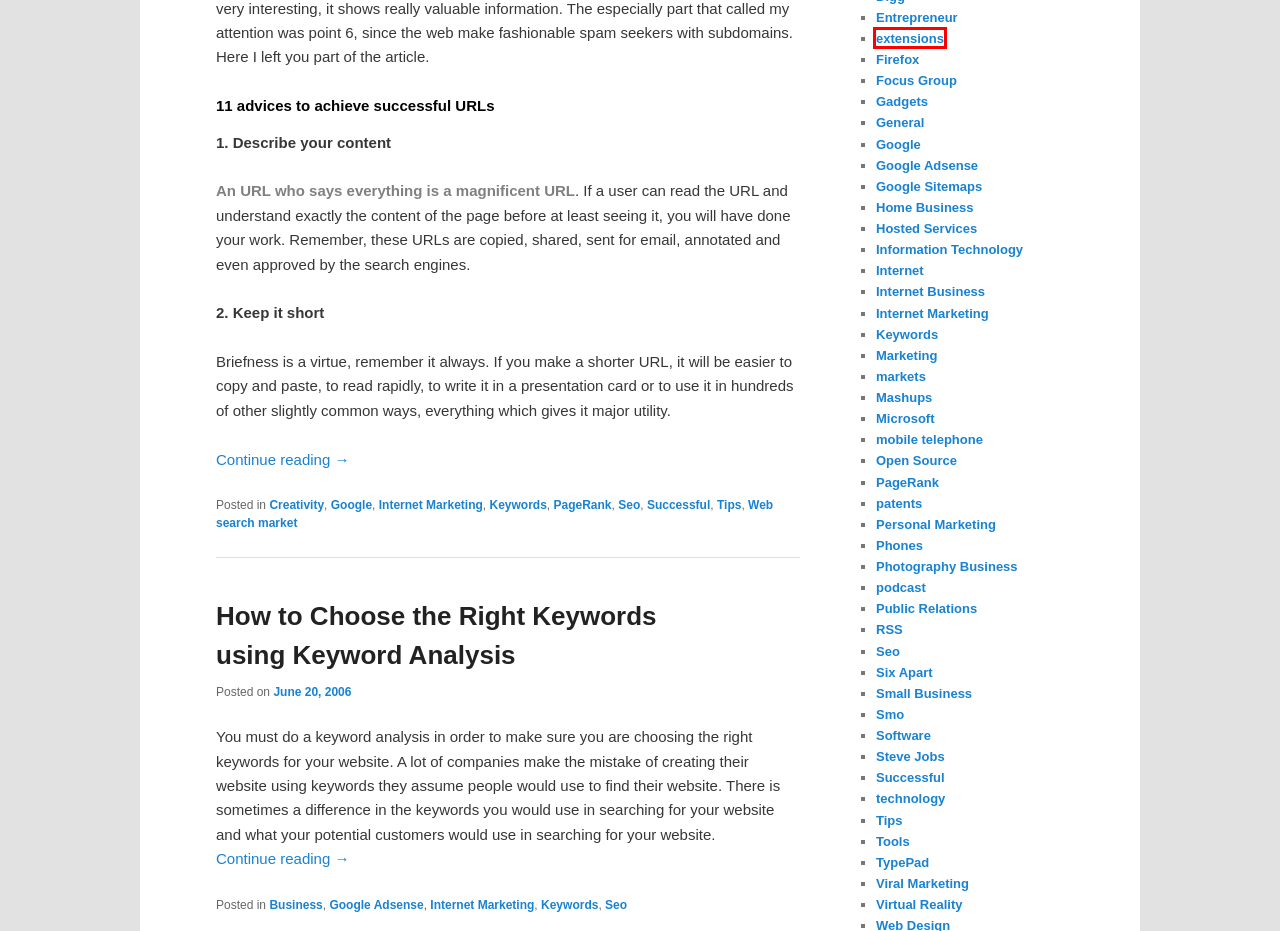Look at the screenshot of a webpage with a red bounding box and select the webpage description that best corresponds to the new page after clicking the element in the red box. Here are the options:
A. Virtual Reality | Business, Marketing and Technology
B. extensions | Business, Marketing and Technology
C. Six Apart | Business, Marketing and Technology
D. Personal Marketing | Business, Marketing and Technology
E. Photography Business | Business, Marketing and Technology
F. PageRank | Business, Marketing and Technology
G. Public Relations | Business, Marketing and Technology
H. Small Business | Business, Marketing and Technology

B